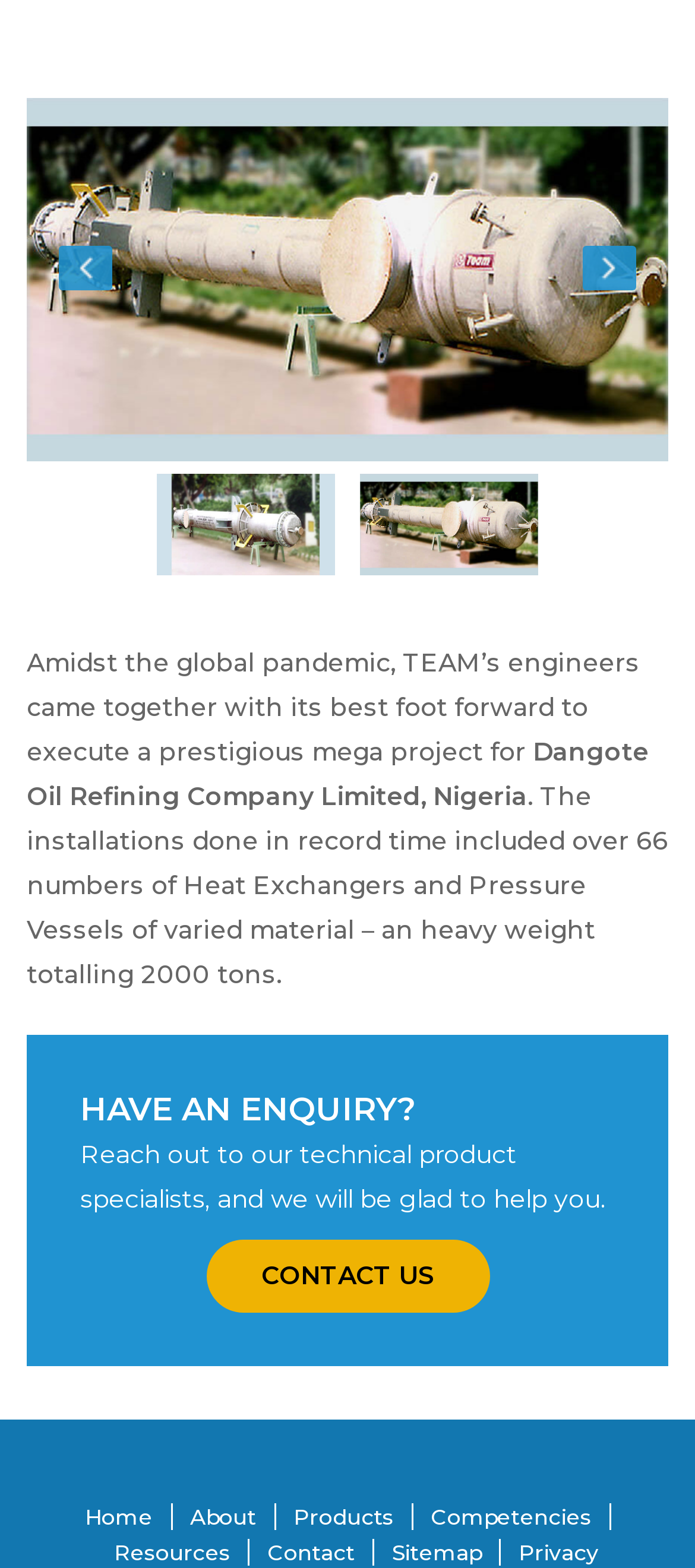Identify the bounding box coordinates of the area you need to click to perform the following instruction: "Click the 'Next' button".

[0.085, 0.156, 0.162, 0.185]